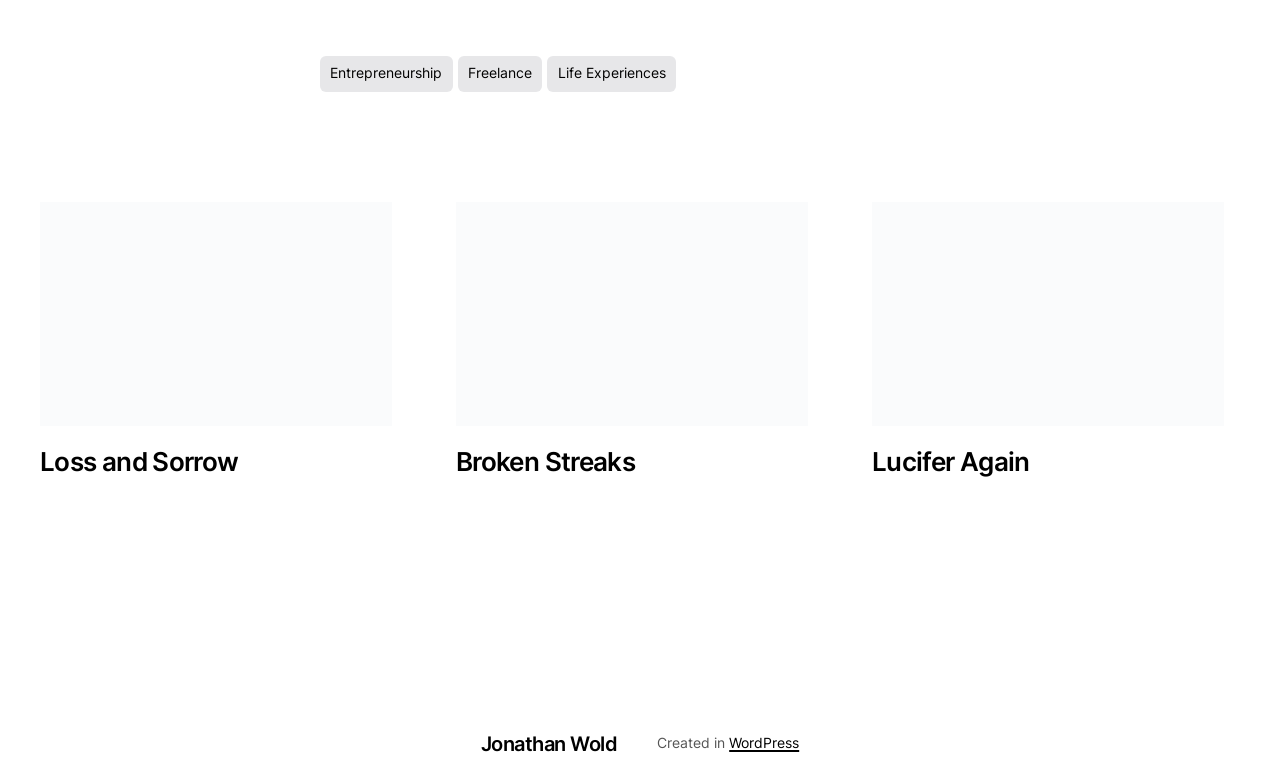Please provide the bounding box coordinates for the element that needs to be clicked to perform the following instruction: "go to Jonathan Wold's page". The coordinates should be given as four float numbers between 0 and 1, i.e., [left, top, right, bottom].

[0.376, 0.929, 0.482, 0.974]